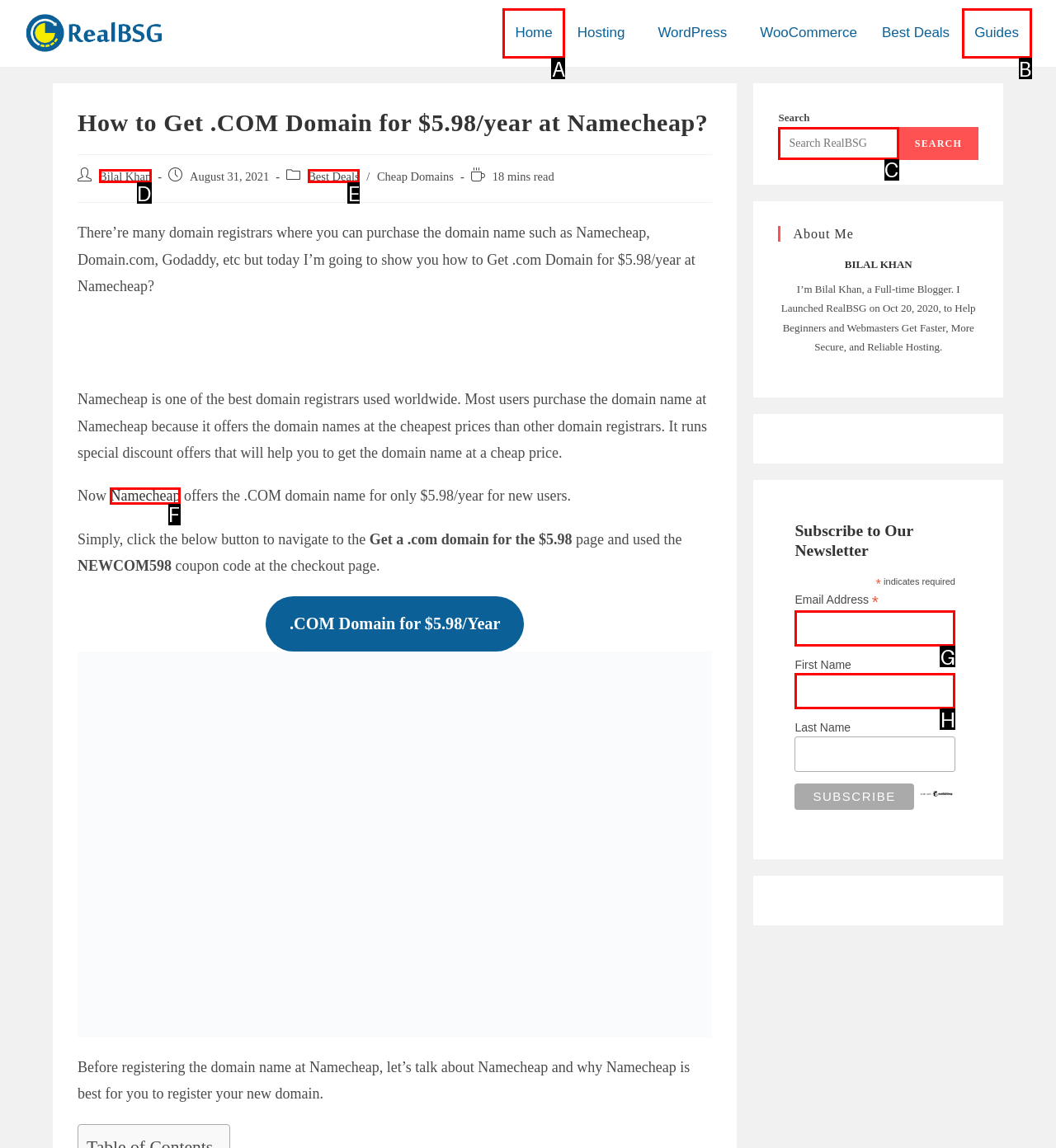To perform the task "Search for something", which UI element's letter should you select? Provide the letter directly.

C